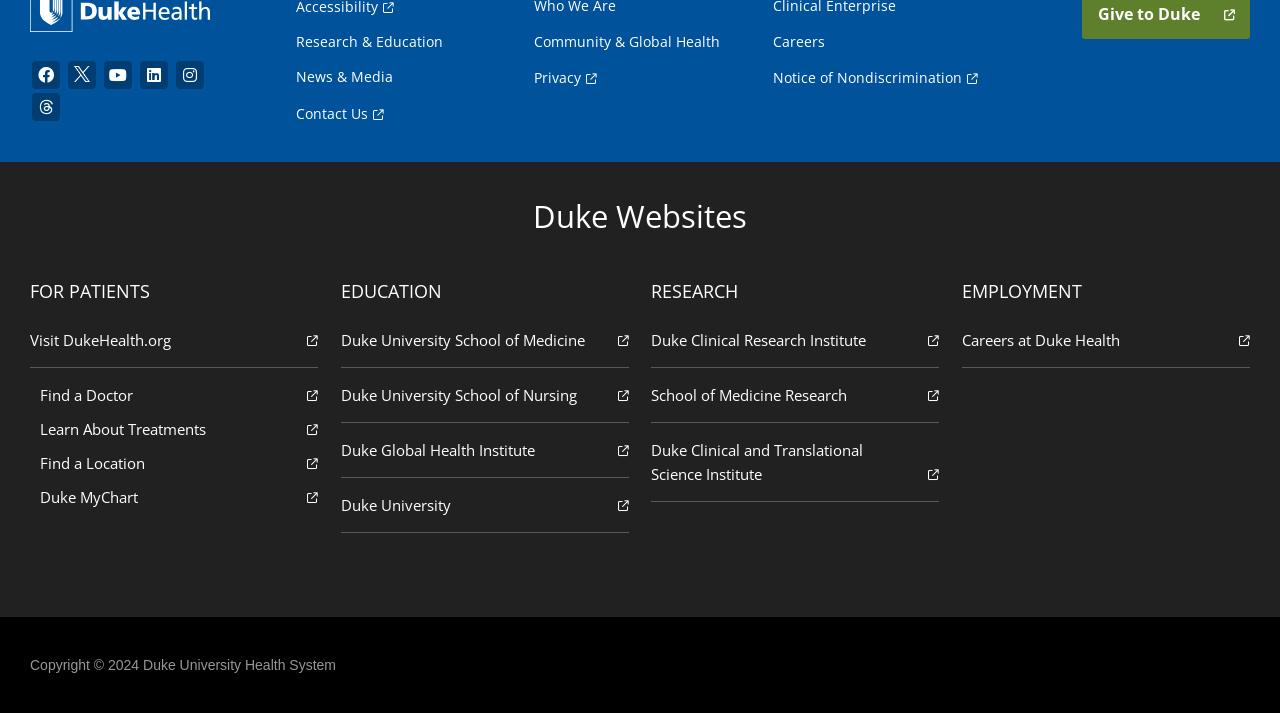Please provide a comprehensive response to the question based on the details in the image: What is the copyright year of the webpage?

The StaticText element at the bottom of the webpage displays the copyright information, which includes the year 2024.